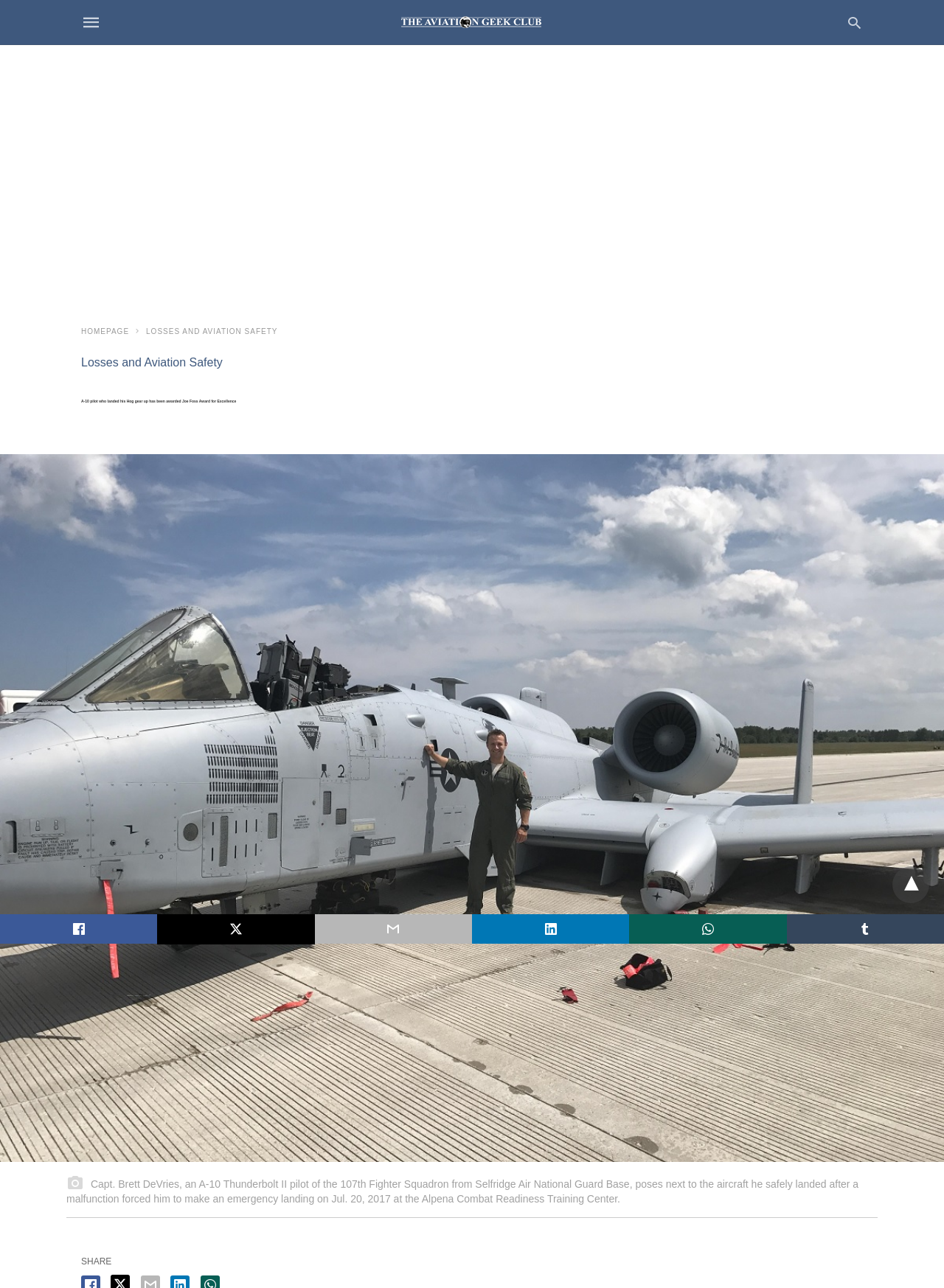Using the webpage screenshot, find the UI element described by title="The Aviation Geek Club". Provide the bounding box coordinates in the format (top-left x, top-left y, bottom-right x, bottom-right y), ensuring all values are floating point numbers between 0 and 1.

[0.425, 0.007, 0.573, 0.027]